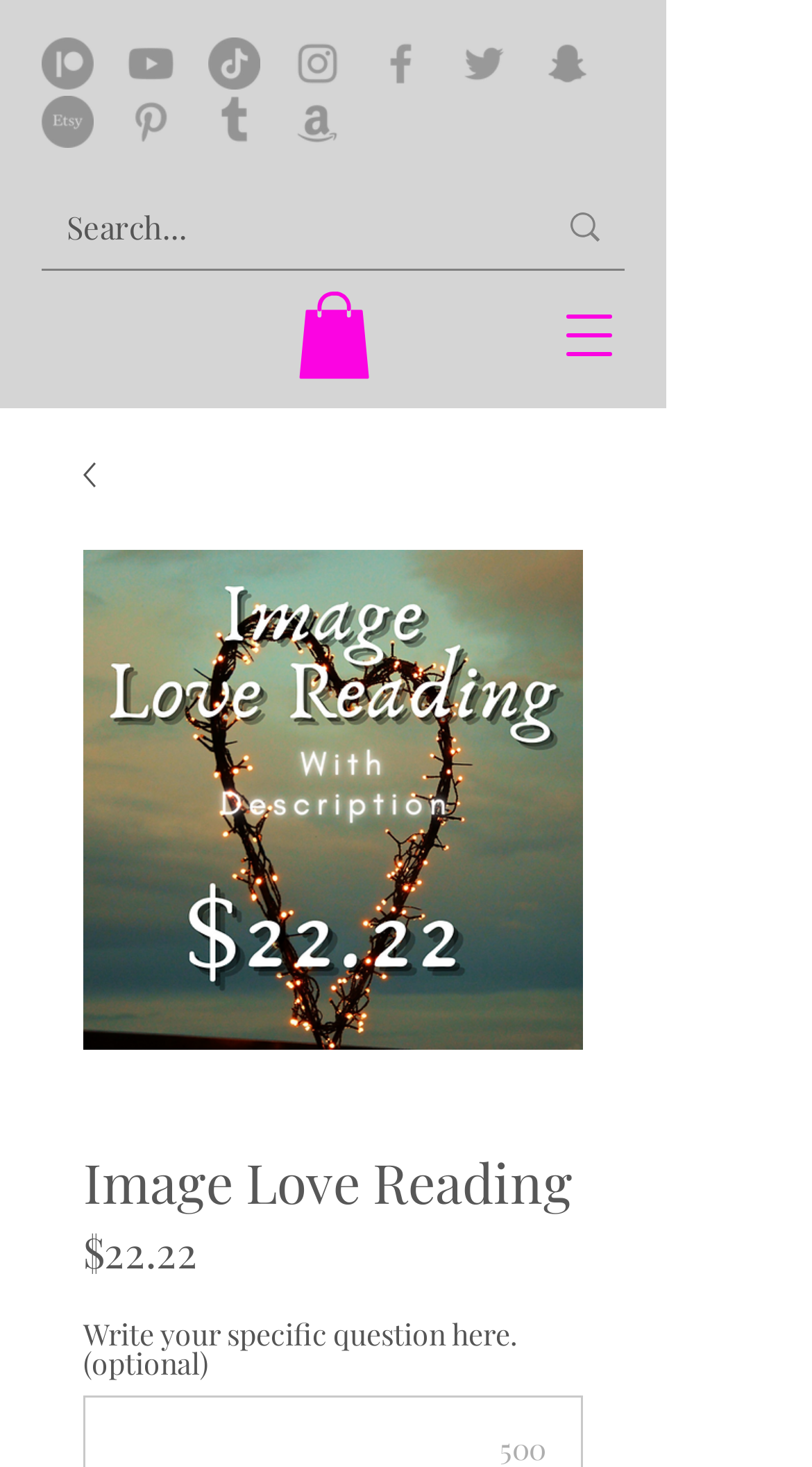Kindly provide the bounding box coordinates of the section you need to click on to fulfill the given instruction: "Open navigation menu".

[0.662, 0.193, 0.79, 0.264]